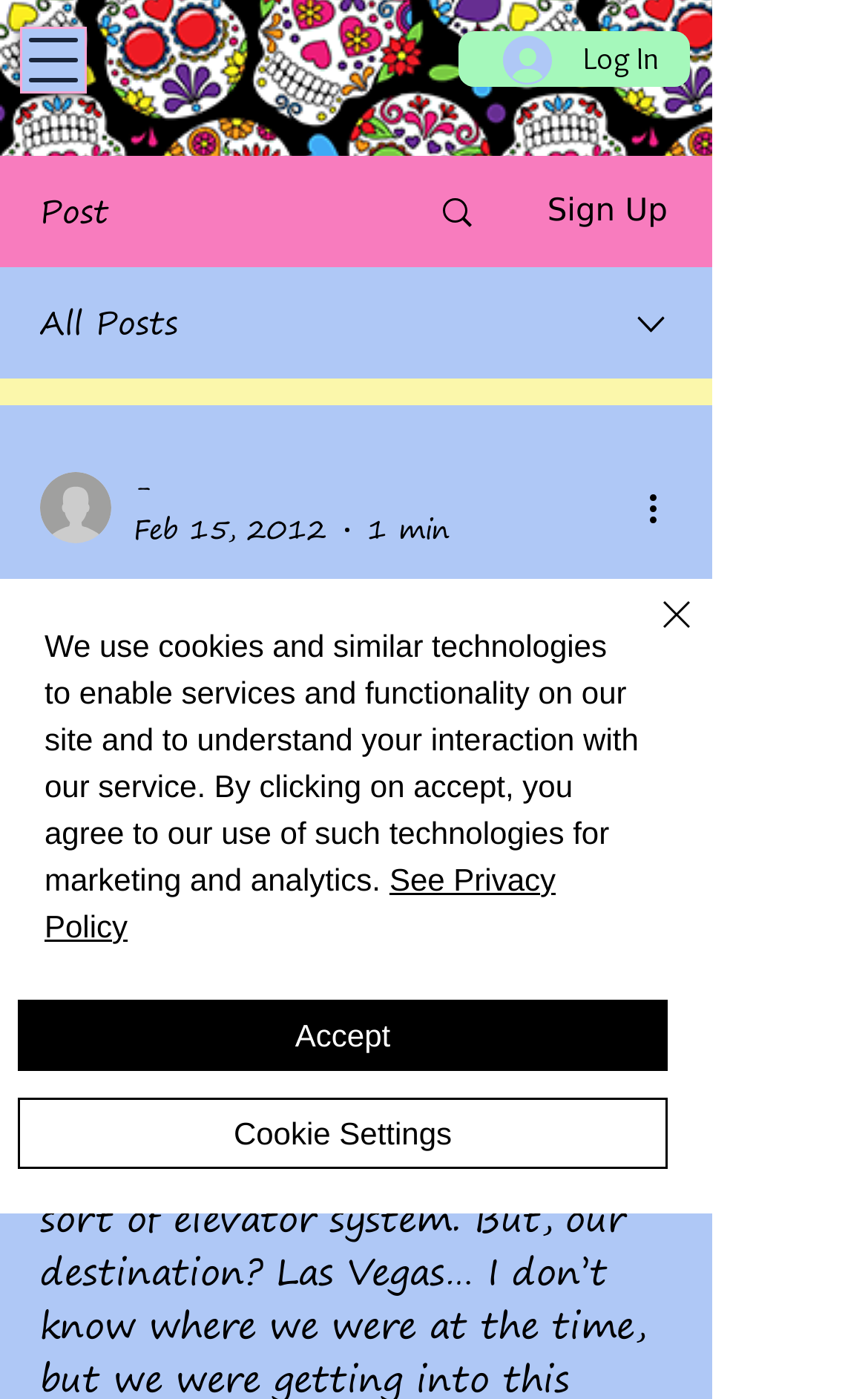How many images are on the page?
From the details in the image, answer the question comprehensively.

I counted the images on the page, which are located under the 'Log In' button, next to the 'Post' link, next to the 'Sign Up' link, under the 'All Posts' link, under the 'Writer's picture' link, next to the 'More actions' button, and on the 'Close' button. Therefore, there are 7 images.